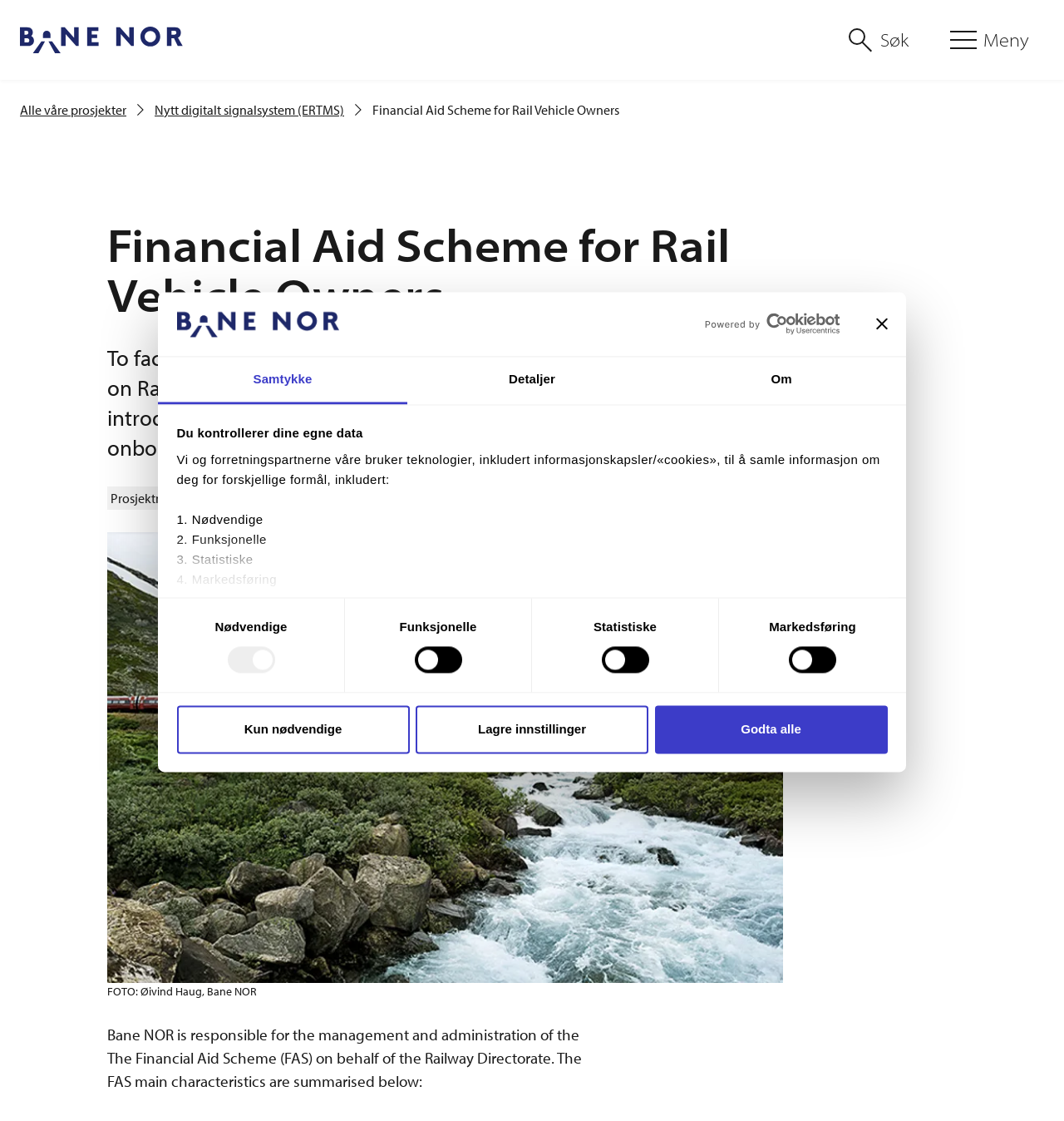Answer succinctly with a single word or phrase:
What is the purpose of the Financial Aid Scheme?

To facilitate ERTMS transition